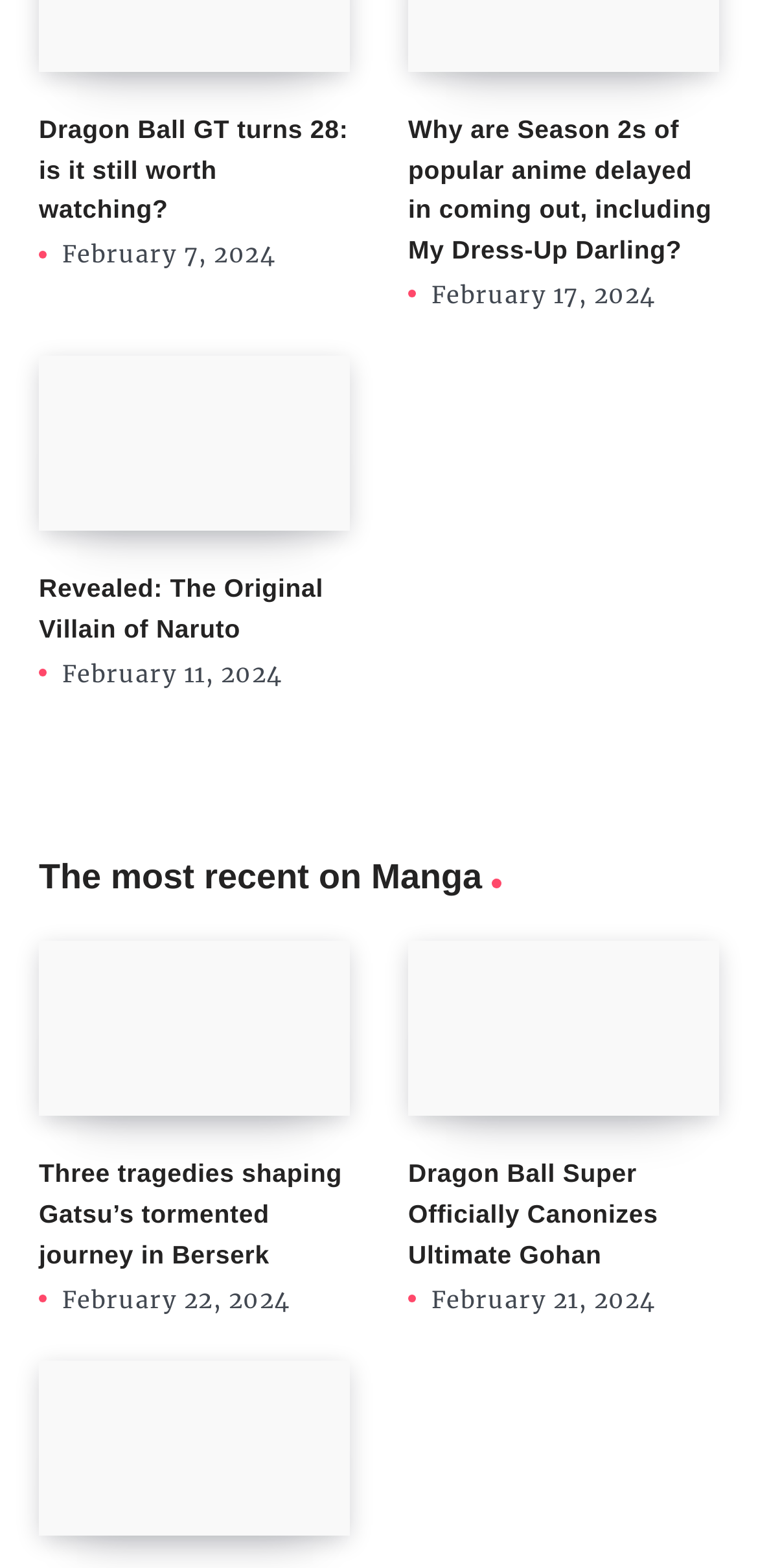Identify the bounding box coordinates for the element that needs to be clicked to fulfill this instruction: "Explore the article about Ultimate Gohan in Dragon Ball Super". Provide the coordinates in the format of four float numbers between 0 and 1: [left, top, right, bottom].

[0.538, 0.737, 0.949, 0.814]